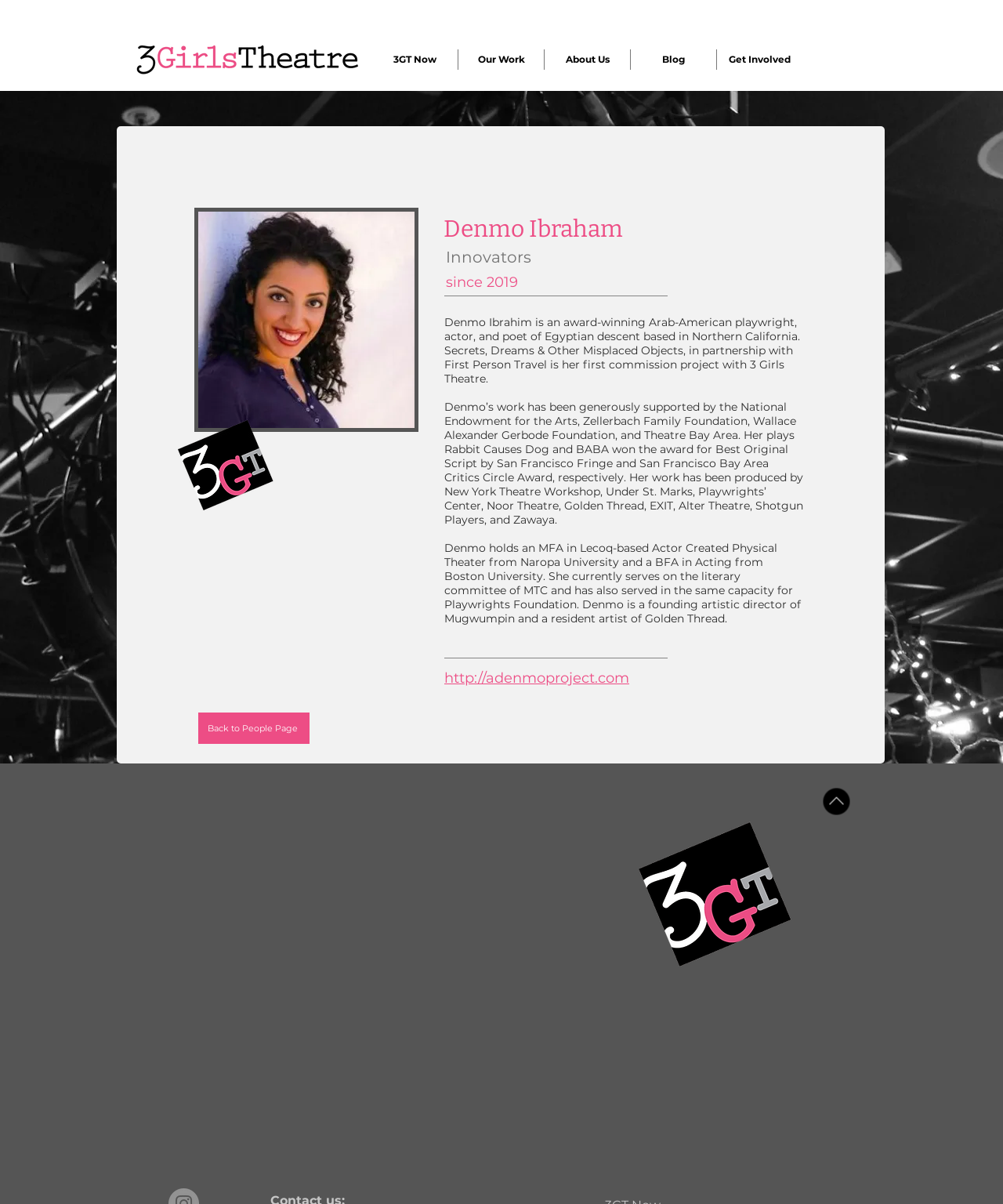Give a full account of the webpage's elements and their arrangement.

The webpage is about Denmo Ibraham, an award-winning Arab-American playwright, actor, and poet. At the top of the page, there is a navigation menu with links to "3GT Now", "Our Work", "About Us", "Blog", and "Get Involved". To the left of the navigation menu, there is a 3GT logo, which is an image of the wordmark "3GT". 

Below the navigation menu, there is a call-to-action button "DONATE!" on the right side. The main content of the page is divided into two sections. On the left, there is a profile picture of Denmo Ibraham, and below it, there is a 3GT box logo. On the right, there are three headings: "Denmo Ibraham", "Innovators", and "since 2019". 

Below the headings, there are three paragraphs of text that describe Denmo Ibraham's background, achievements, and work experience. The text mentions her awards, productions, and affiliations with various organizations. There is also a link to her website, "http://adenmoproject.com", and a link to "Back to People Page" below the text. 

At the bottom of the page, there is an iframe with embedded content, and two images: a 3GT box logo and an unidentified image.